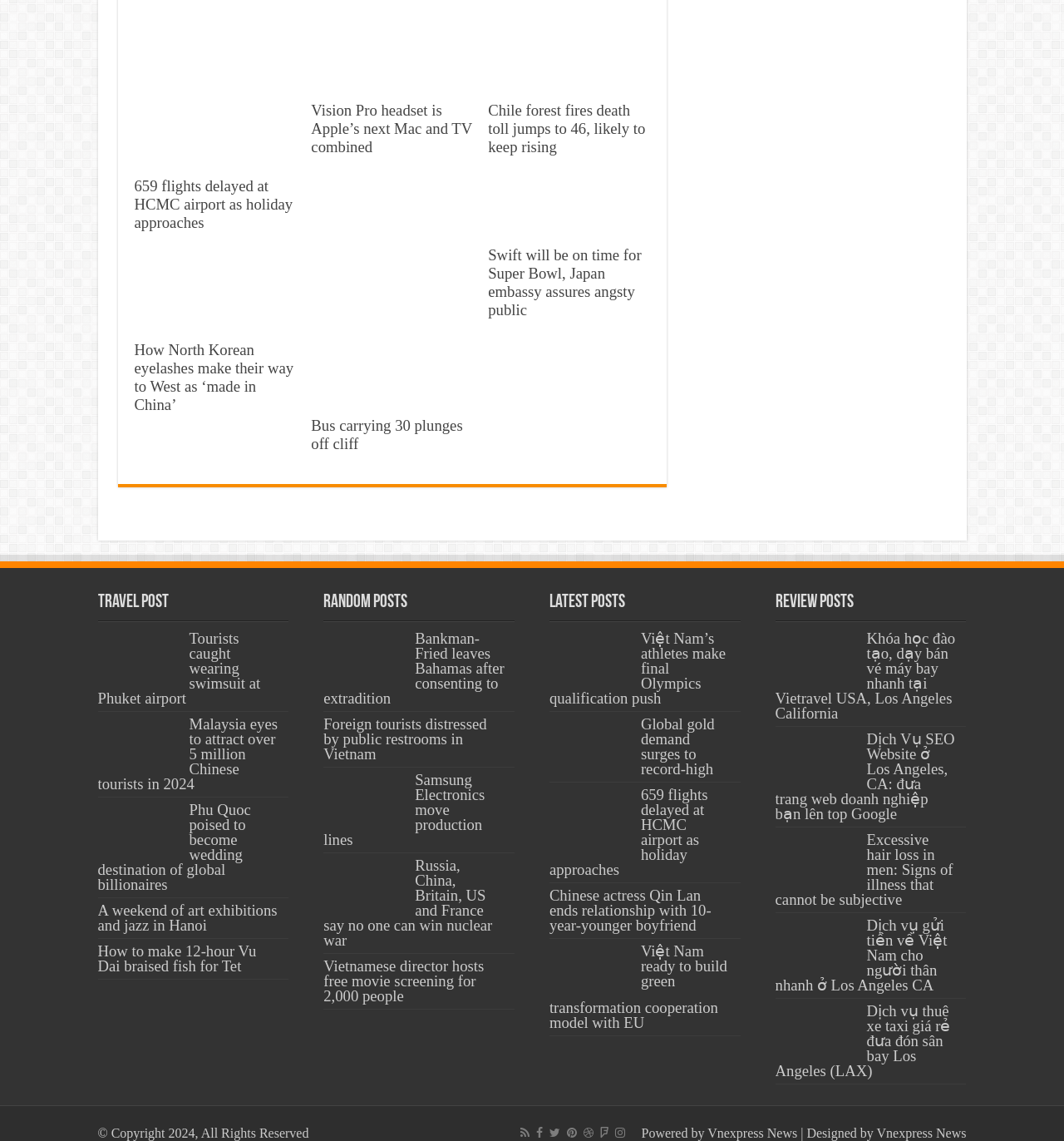Please mark the clickable region by giving the bounding box coordinates needed to complete this instruction: "Read about Việt Nam’s athletes making final Olympics qualification push".

[0.516, 0.553, 0.687, 0.618]